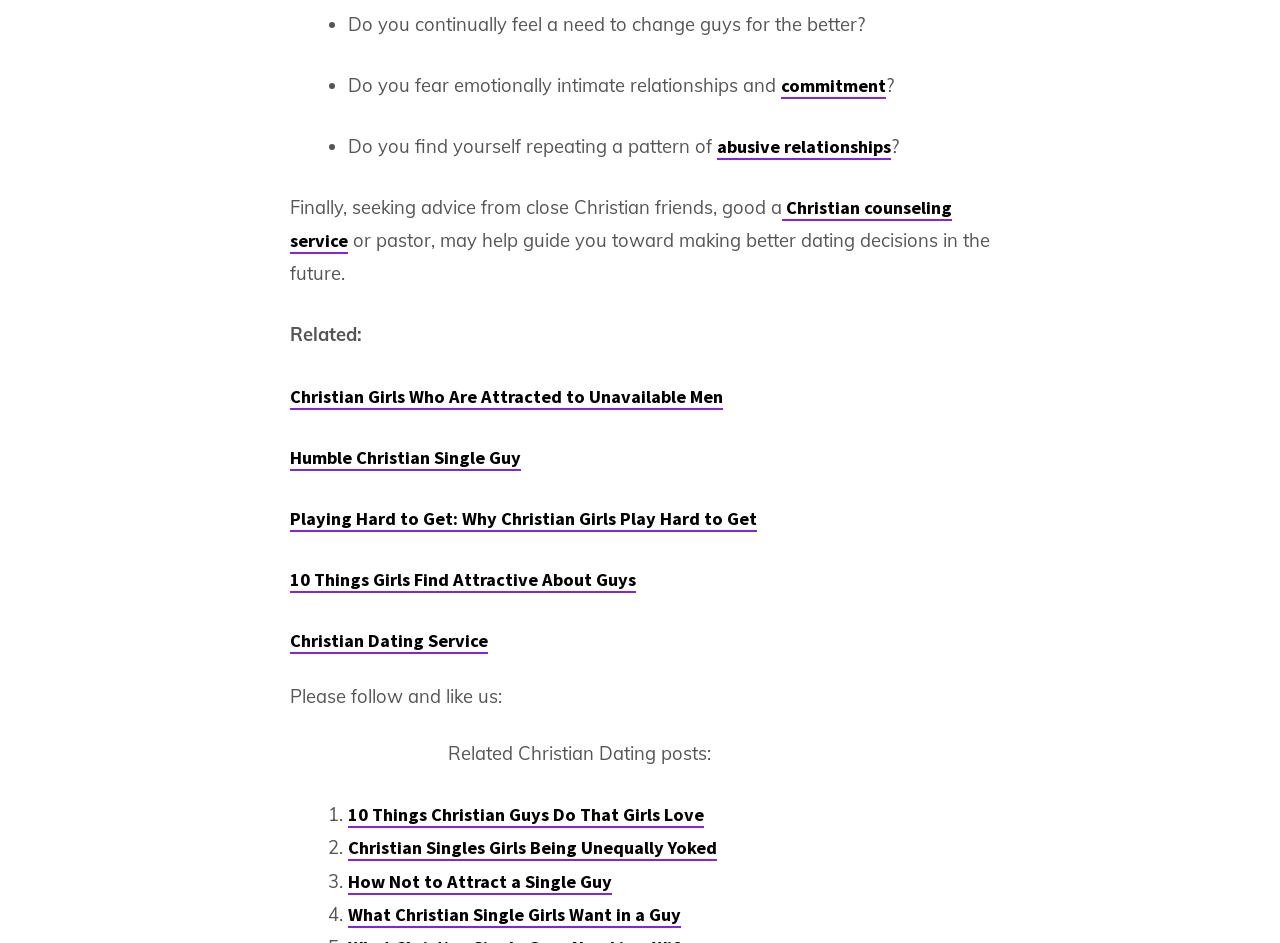Based on what you see in the screenshot, provide a thorough answer to this question: What is the title of the last link in the 'Related Christian Dating posts:' section?

The last link in the 'Related Christian Dating posts:' section is titled 'What Christian Single Girls Want in a Guy', which is a link to a related article or webpage.